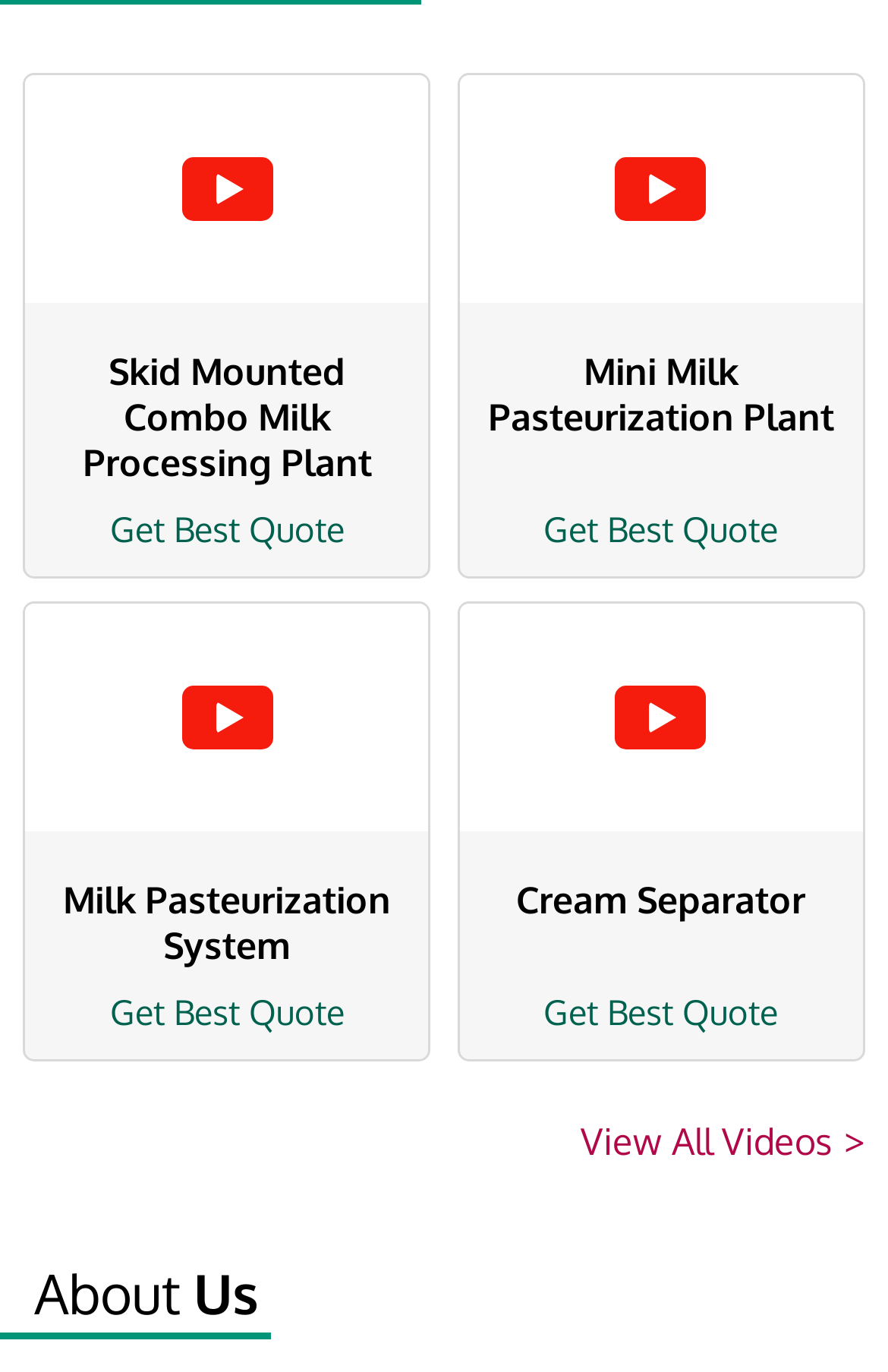Where is the 'View All Videos' link located?
Look at the image and respond with a one-word or short-phrase answer.

Bottom right